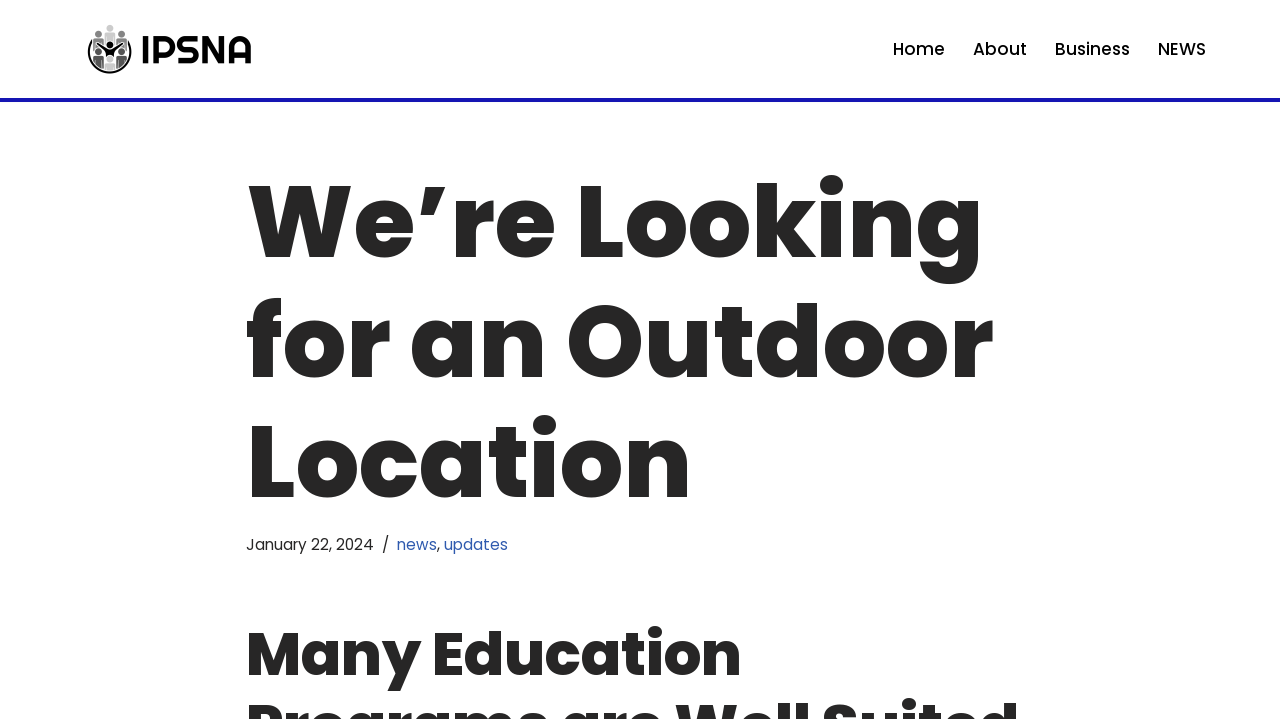Bounding box coordinates are to be given in the format (top-left x, top-left y, bottom-right x, bottom-right y). All values must be floating point numbers between 0 and 1. Provide the bounding box coordinate for the UI element described as: news

[0.31, 0.743, 0.341, 0.772]